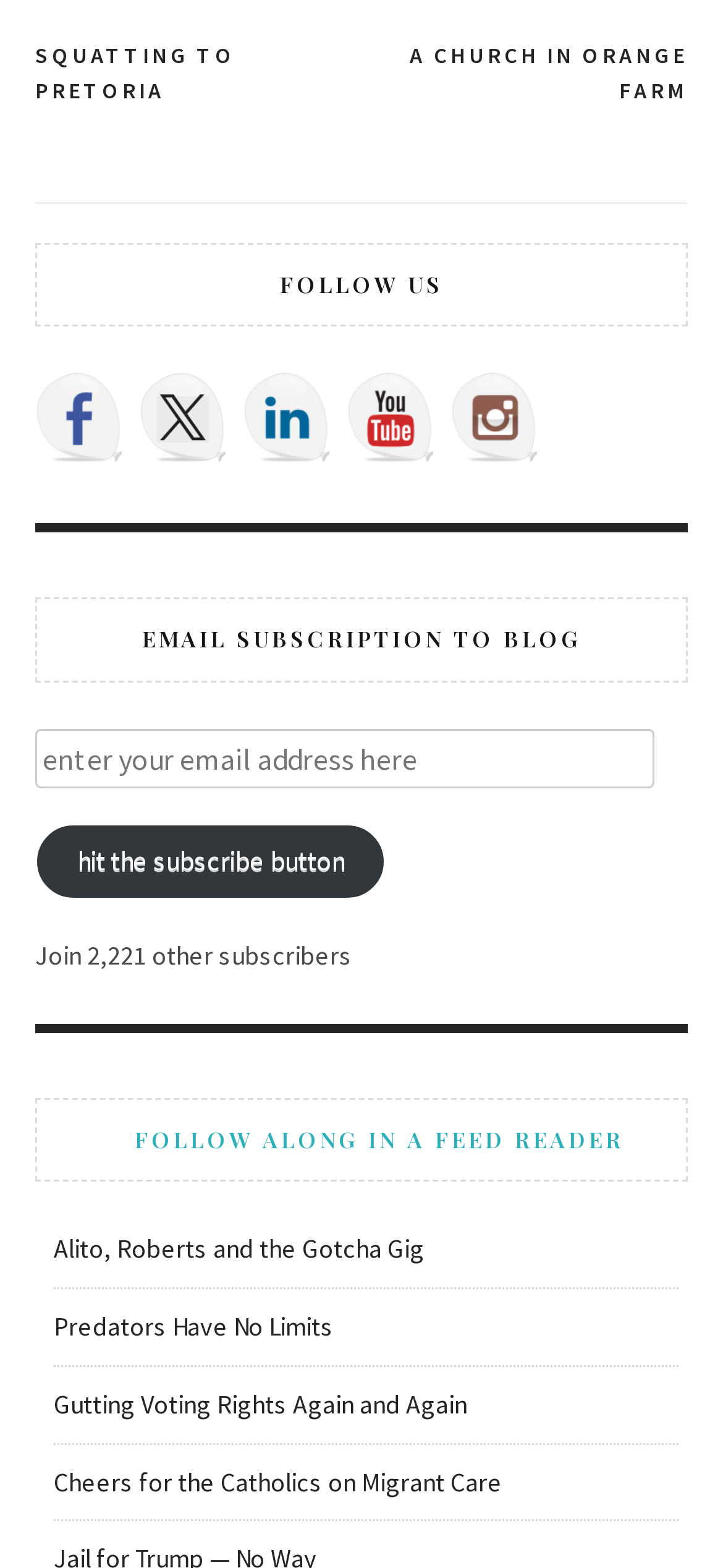Please determine the bounding box coordinates of the clickable area required to carry out the following instruction: "Read the article 'Alito, Roberts and the Gotcha Gig'". The coordinates must be four float numbers between 0 and 1, represented as [left, top, right, bottom].

[0.074, 0.786, 0.587, 0.807]